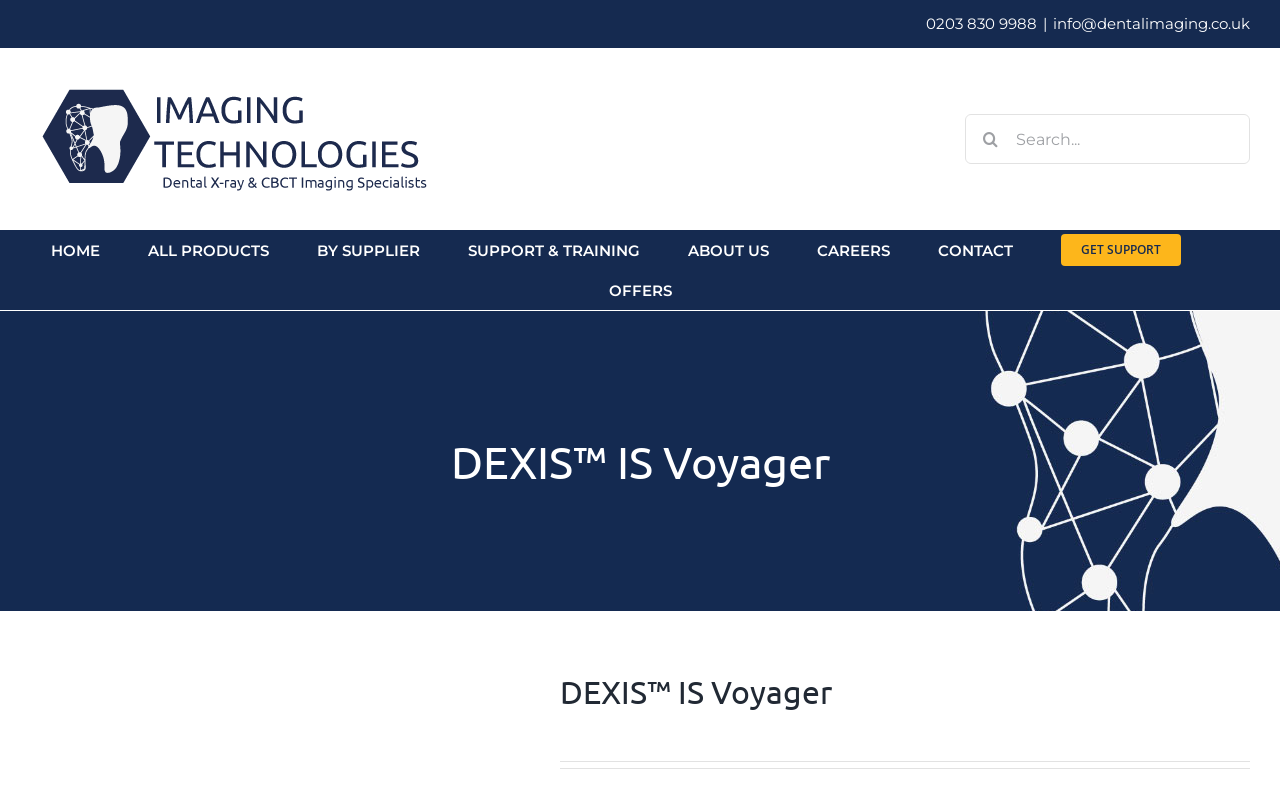What is the purpose of the 'GET SUPPORT' link?
Using the image as a reference, give a one-word or short phrase answer.

To get support